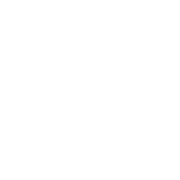Using the information shown in the image, answer the question with as much detail as possible: Where do they provide their services?

The caption specifically mentions that All Out Dumping Service addresses common struggles faced by campers and boaters in Utah, indicating that they provide their services in this region.